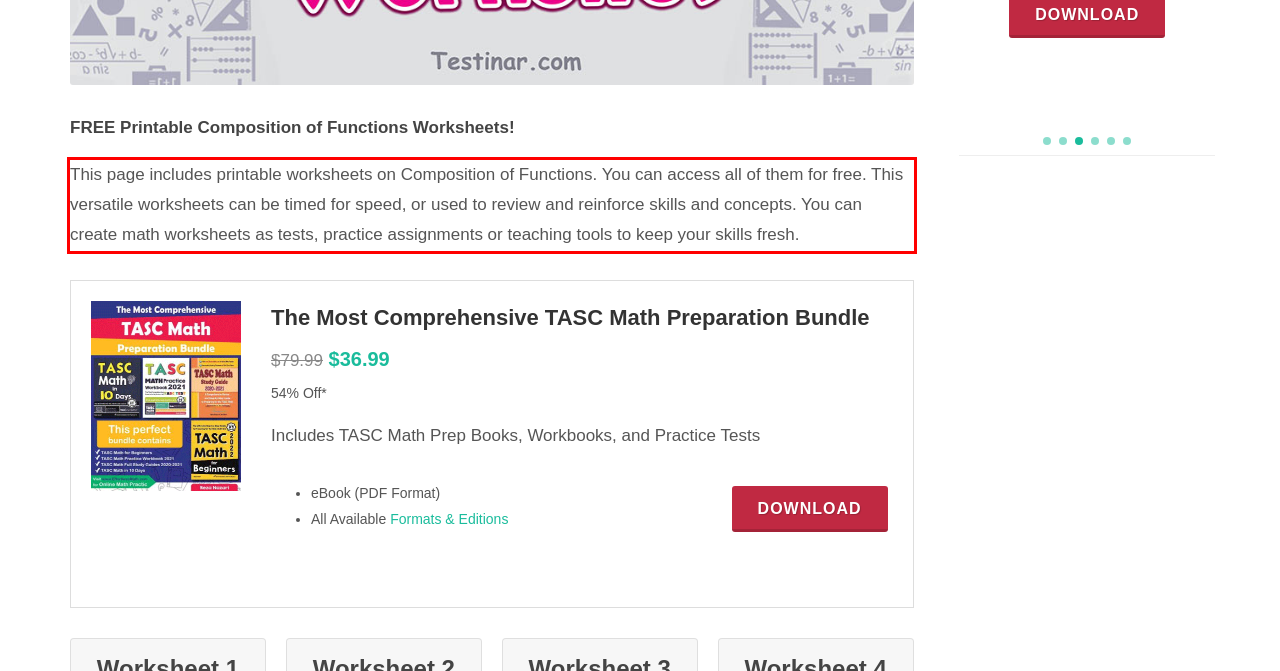Examine the webpage screenshot and use OCR to recognize and output the text within the red bounding box.

This page includes printable worksheets on Composition of Functions. You can access all of them for free. This versatile worksheets can be timed for speed, or used to review and reinforce skills and concepts. You can create math worksheets as tests, practice assignments or teaching tools to keep your skills fresh.